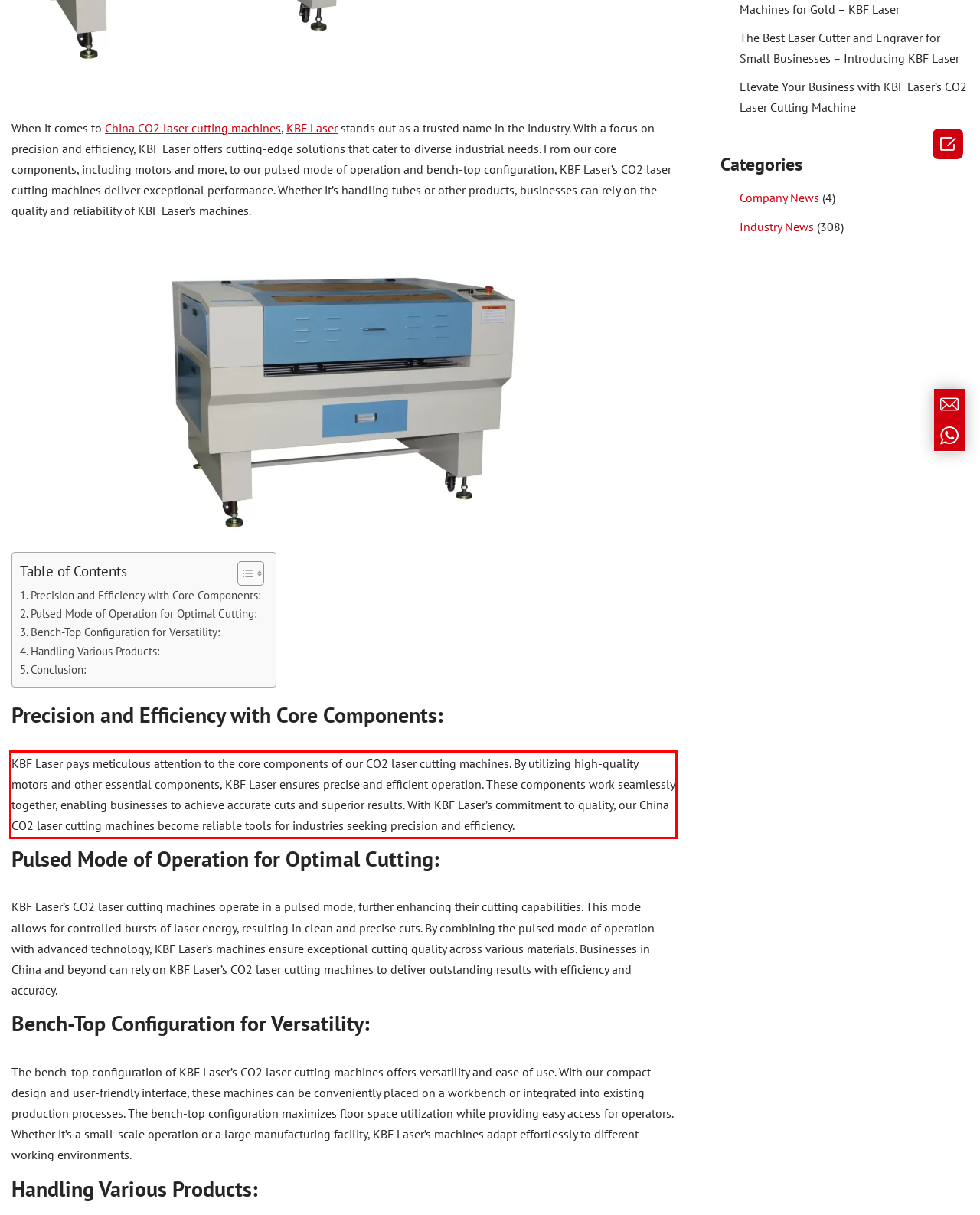Please perform OCR on the UI element surrounded by the red bounding box in the given webpage screenshot and extract its text content.

KBF Laser pays meticulous attention to the core components of our CO2 laser cutting machines. By utilizing high-quality motors and other essential components, KBF Laser ensures precise and efficient operation. These components work seamlessly together, enabling businesses to achieve accurate cuts and superior results. With KBF Laser’s commitment to quality, our China CO2 laser cutting machines become reliable tools for industries seeking precision and efficiency.